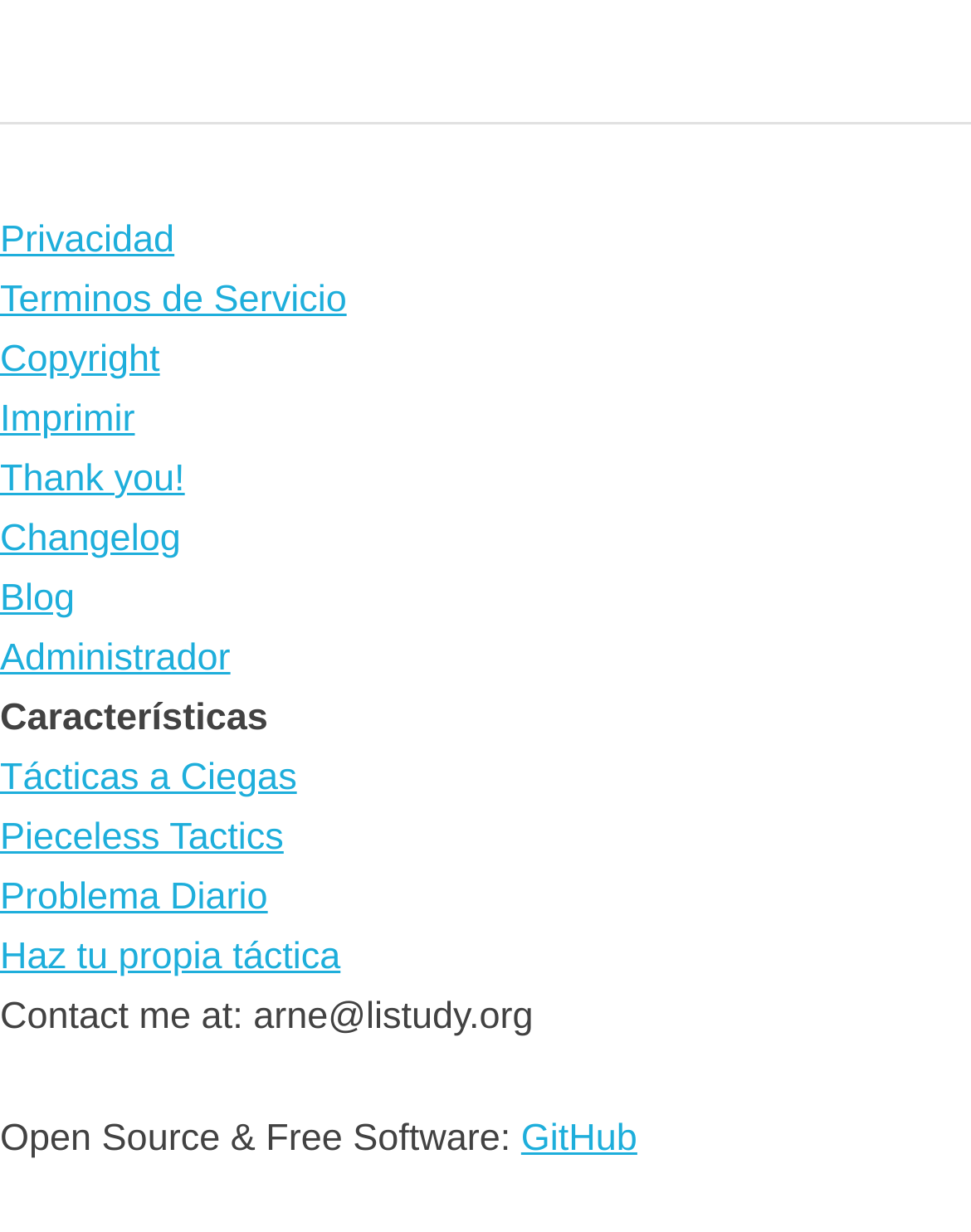Please find the bounding box coordinates of the element that must be clicked to perform the given instruction: "Visit GitHub". The coordinates should be four float numbers from 0 to 1, i.e., [left, top, right, bottom].

[0.537, 0.907, 0.656, 0.941]